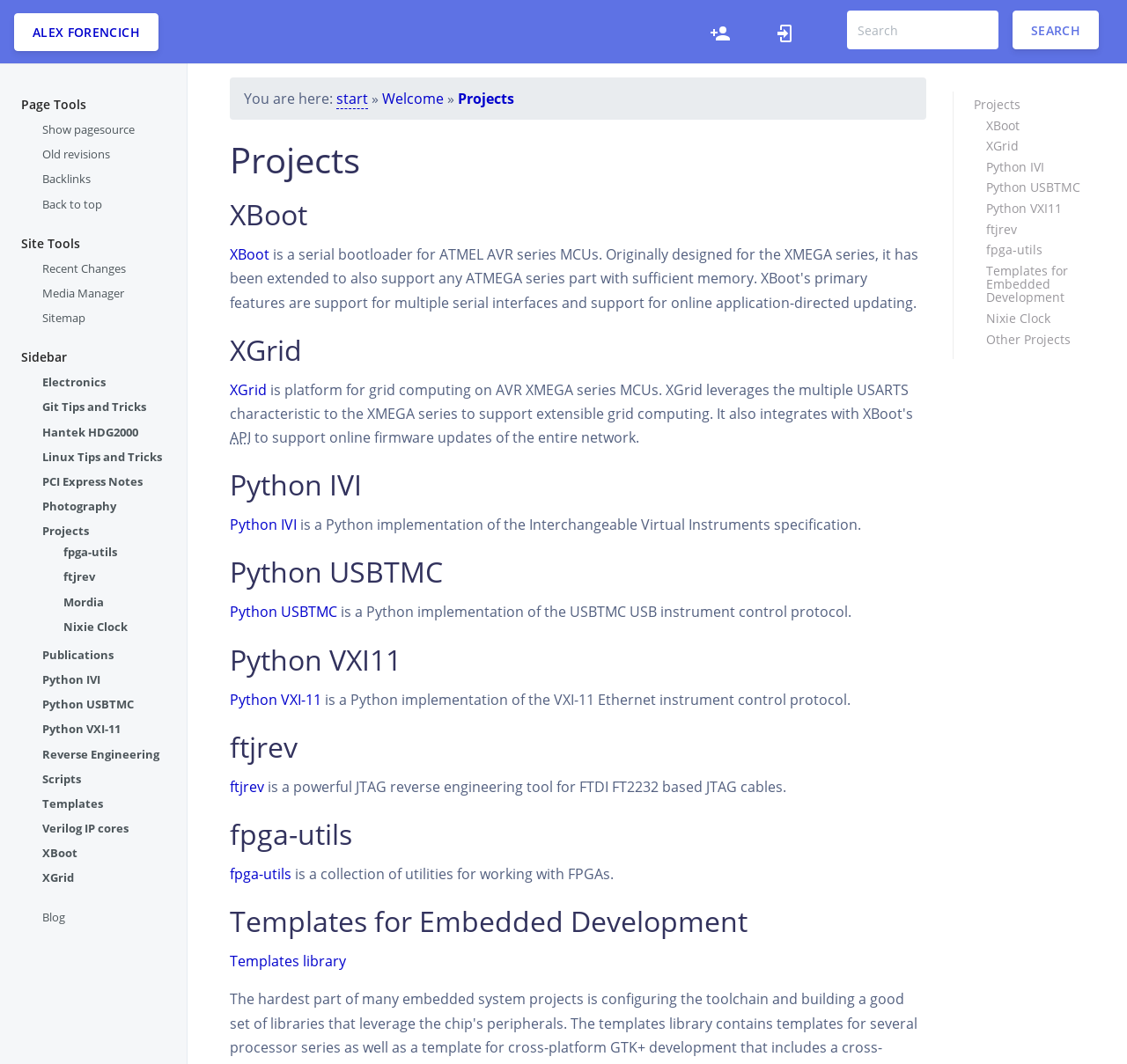Answer this question using a single word or a brief phrase:
How many search boxes are there on the page?

1